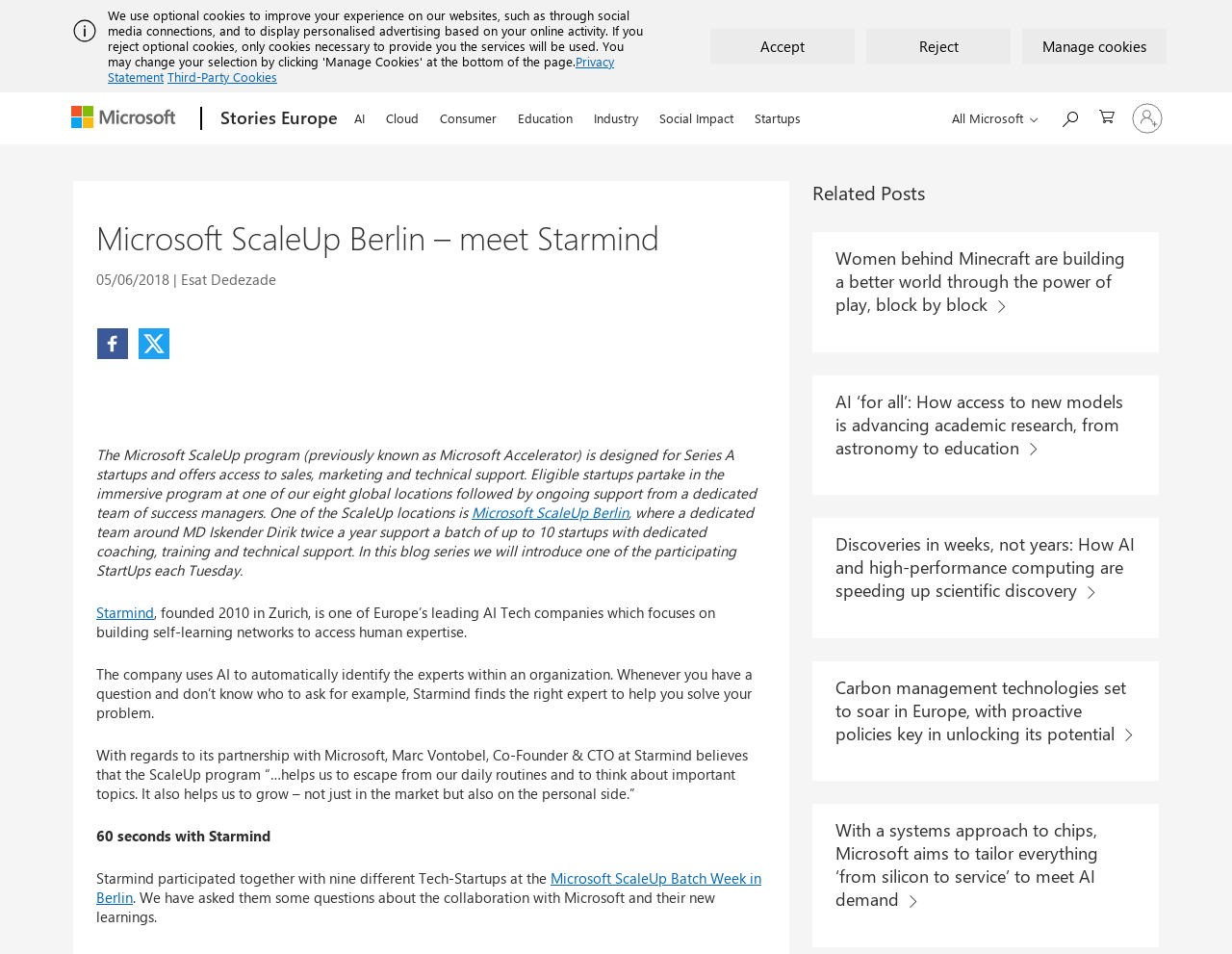Give a detailed explanation of the elements present on the webpage.

The webpage is about Microsoft ScaleUp Berlin, featuring Starmind, a leading AI Tech company. At the top, there is a navigation menu with links to "Microsoft", "Stories Europe", and a contextual menu with various categories like "AI", "Cloud", and "Startups". Below this menu, there is a search bar and a link to sign in to an account.

The main content of the page is an article about Starmind, which is participating in the Microsoft ScaleUp program. The article is divided into sections, with headings and paragraphs of text. There is a brief introduction to the Microsoft ScaleUp program, followed by a description of Starmind and its partnership with Microsoft. The article also includes quotes from Marc Vontobel, Co-Founder & CTO at Starmind, and mentions the company's participation in the Microsoft ScaleUp Batch Week in Berlin.

On the right side of the page, there is a section titled "Related Posts" with four article links, each with a brief summary and a "Read more" icon. These articles are about various topics, including Minecraft, AI in academic research, and carbon management technologies.

At the bottom of the page, there are links to "Privacy Statement", "Third-Party Cookies", and a button to "Manage cookies". There is also a button to "Accept" or "Reject" cookies.